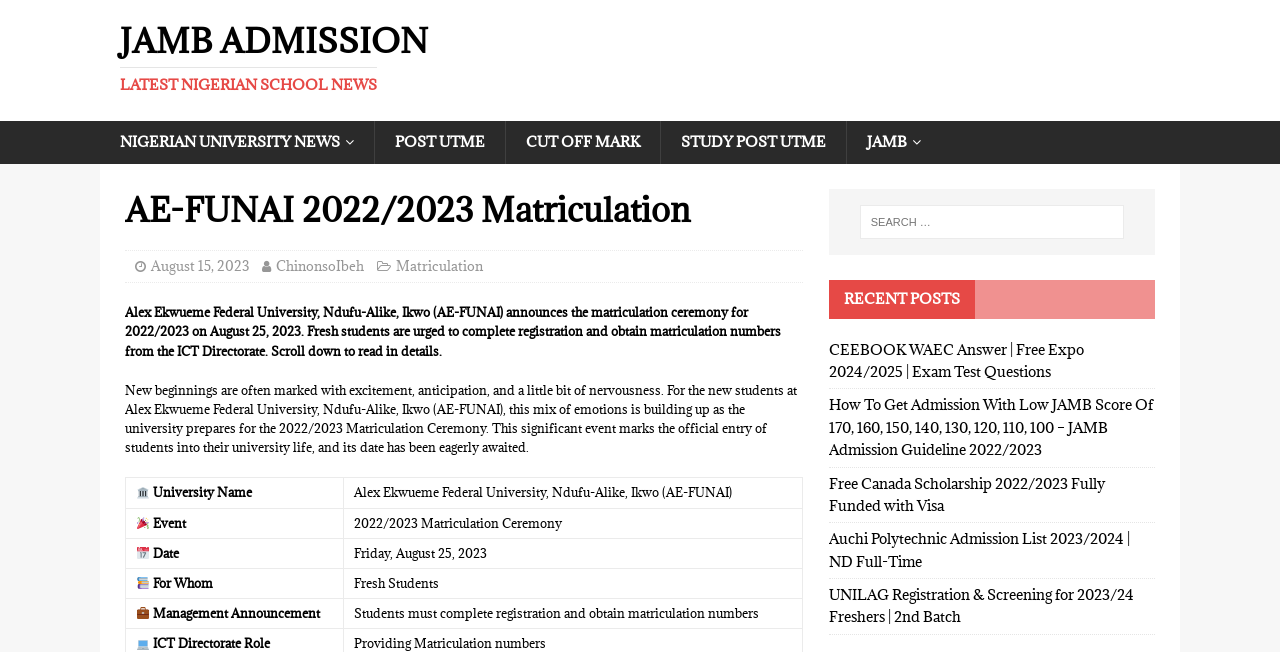Could you determine the bounding box coordinates of the clickable element to complete the instruction: "Watch the trailer for 9-1-1: Lone Star"? Provide the coordinates as four float numbers between 0 and 1, i.e., [left, top, right, bottom].

None